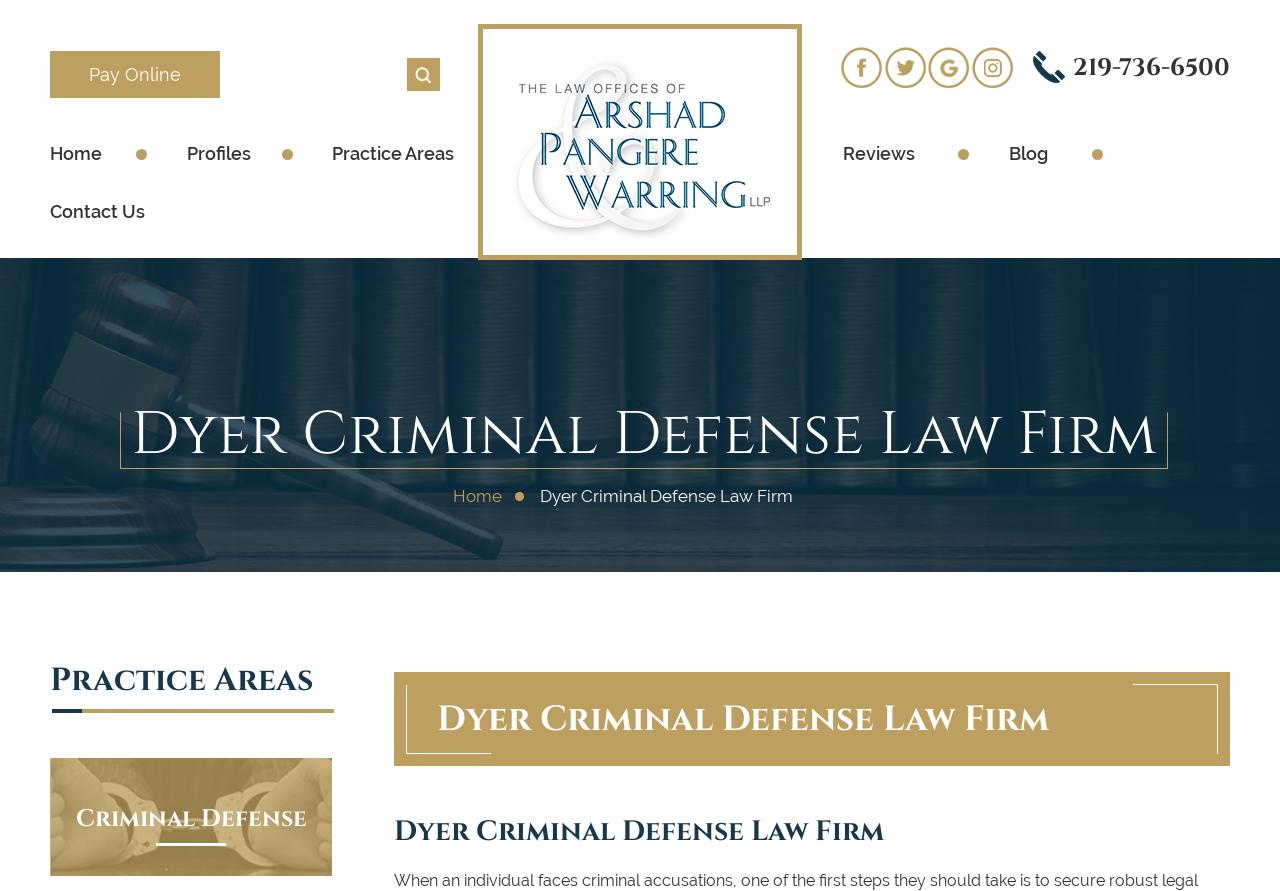Given the element description, predict the bounding box coordinates in the format (top-left x, top-left y, bottom-right x, bottom-right y), using floating point numbers between 0 and 1: Pay Online

[0.039, 0.057, 0.172, 0.11]